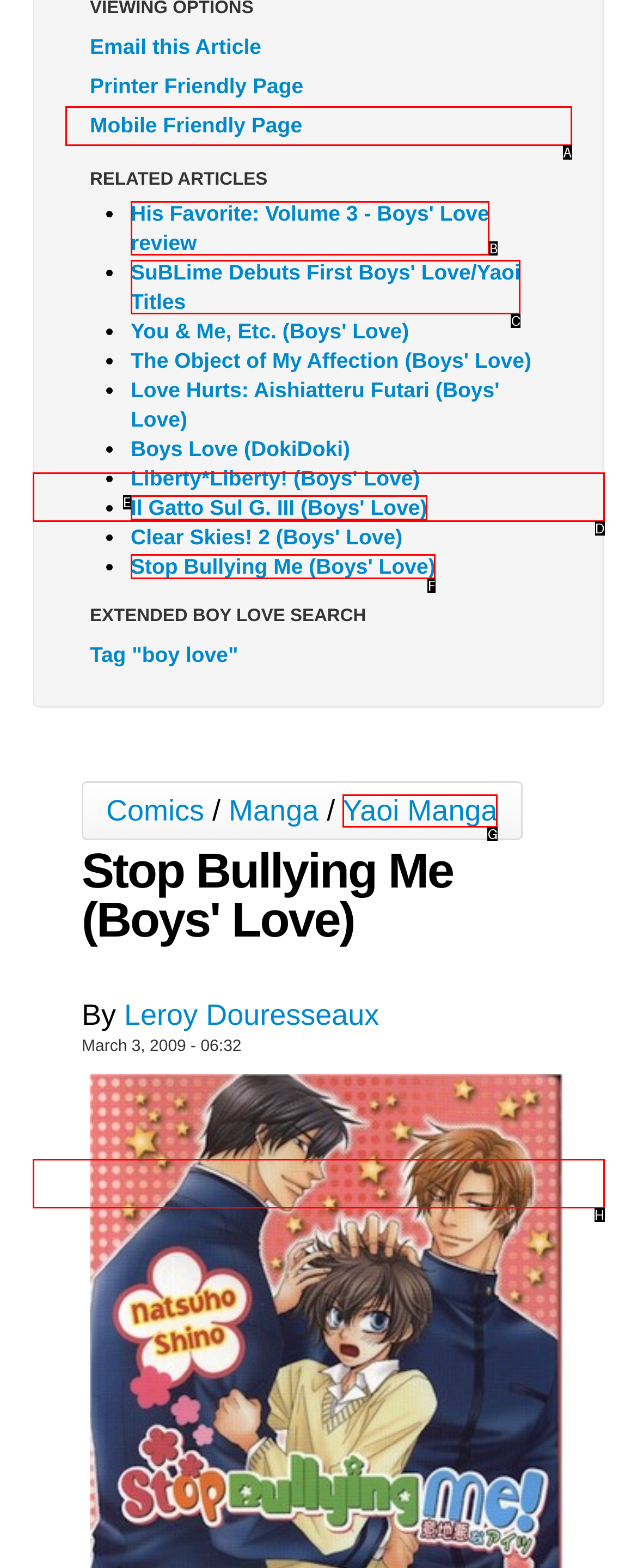Please identify the UI element that matches the description: Yaoi Manga
Respond with the letter of the correct option.

G